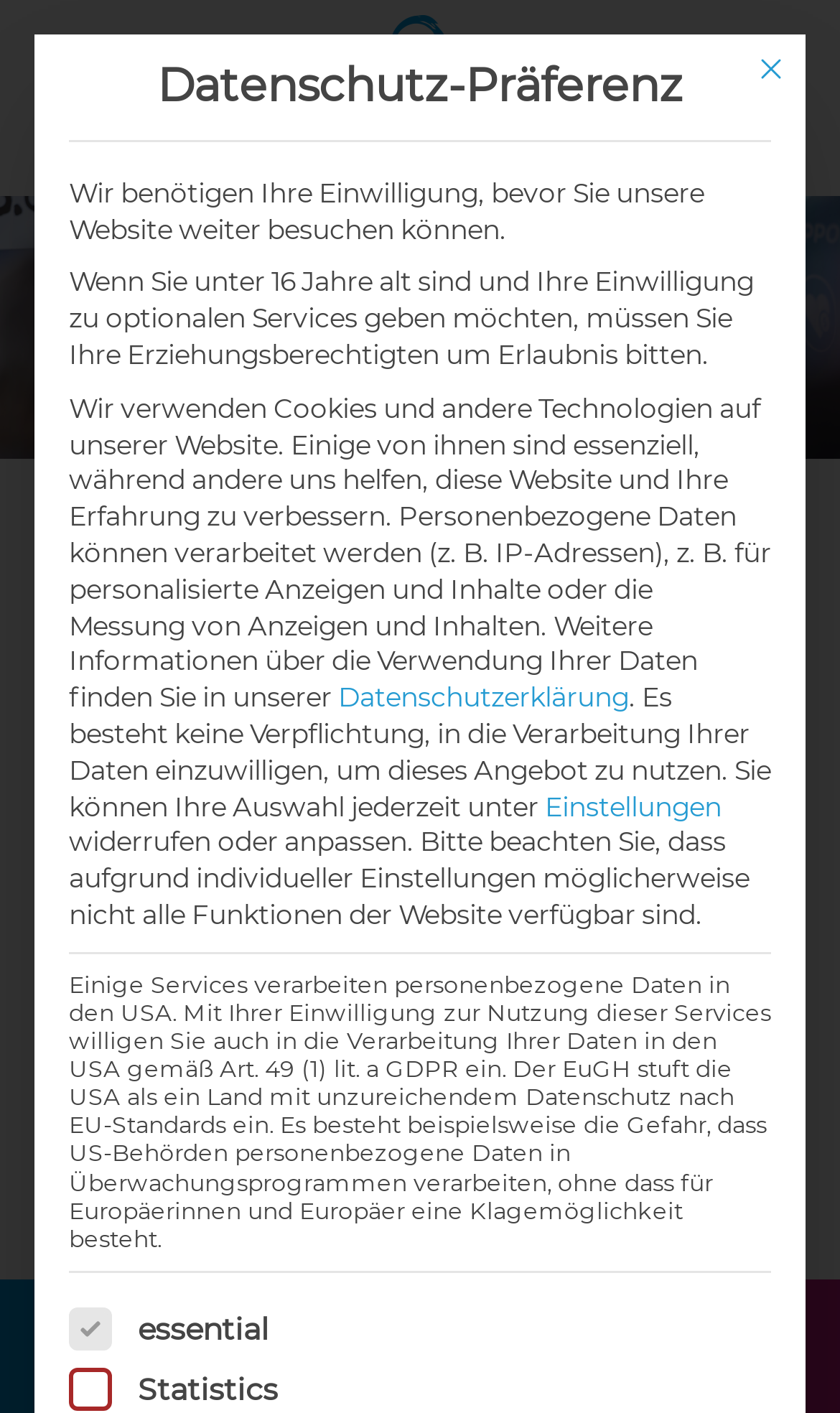Extract the top-level heading from the webpage and provide its text.

Live and online - book the Wasser 3.0 team for your event